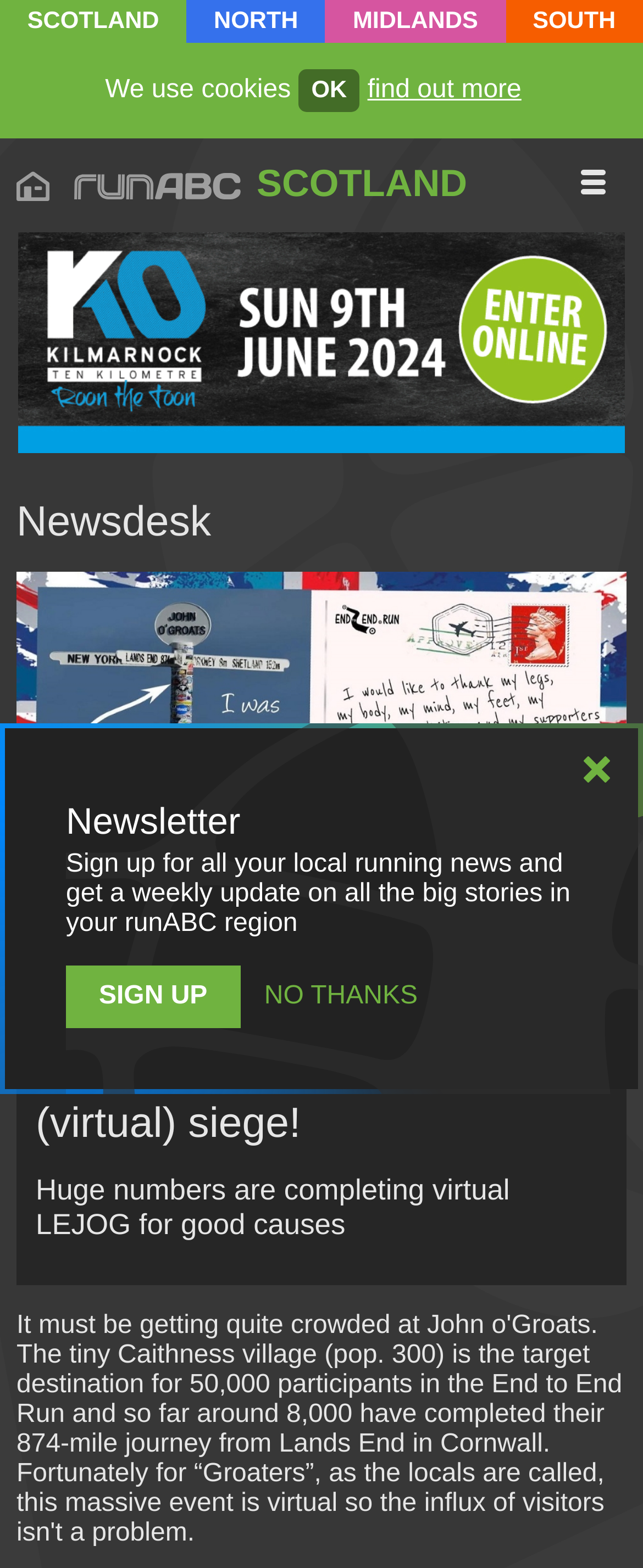What is the name of the virtual challenge?
Can you provide an in-depth and detailed response to the question?

I found the static text 'Huge numbers are completing virtual LEJOG for good causes', which suggests that Virtual LEJOG is the name of the virtual challenge.